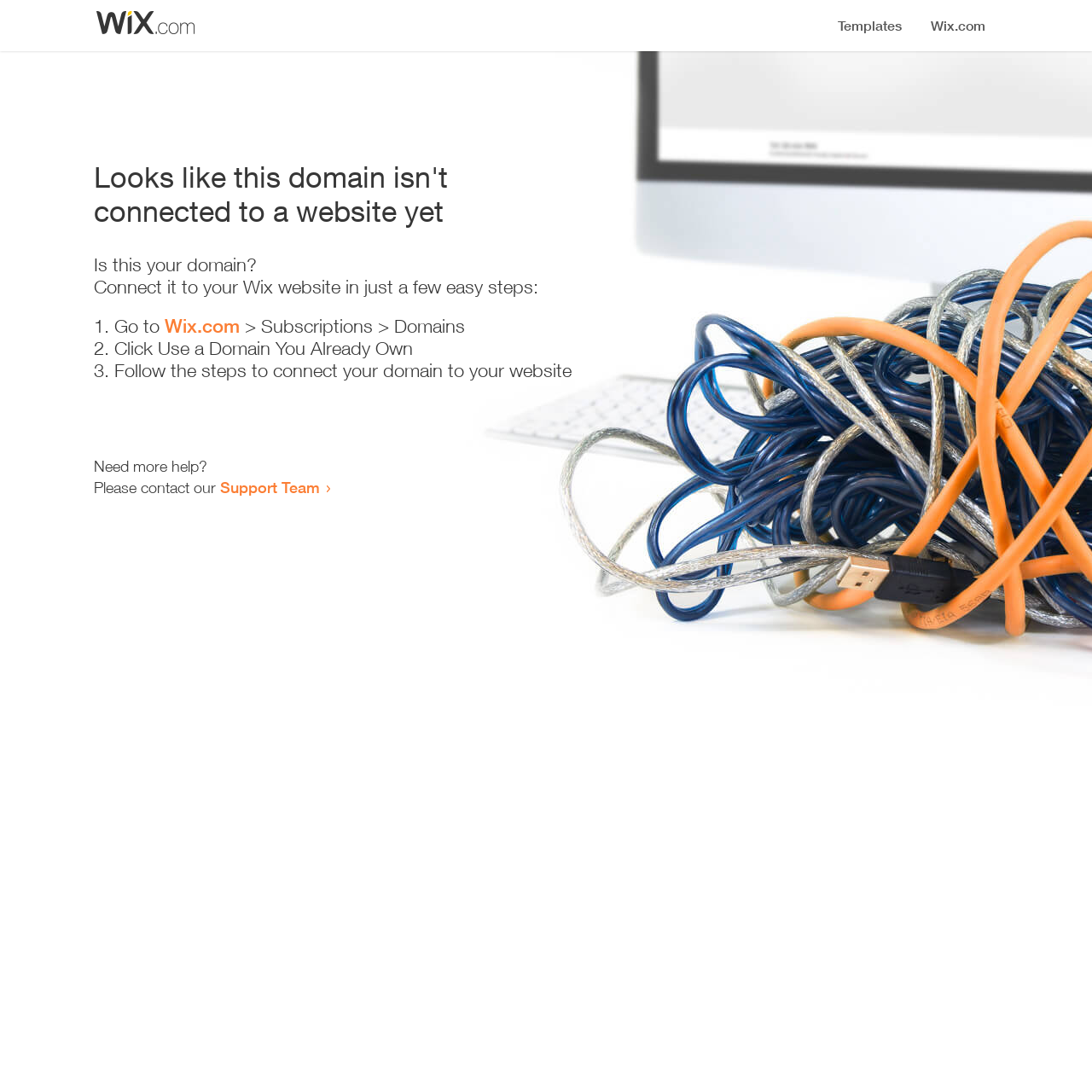Bounding box coordinates are specified in the format (top-left x, top-left y, bottom-right x, bottom-right y). All values are floating point numbers bounded between 0 and 1. Please provide the bounding box coordinate of the region this sentence describes: Support Team

[0.202, 0.438, 0.293, 0.455]